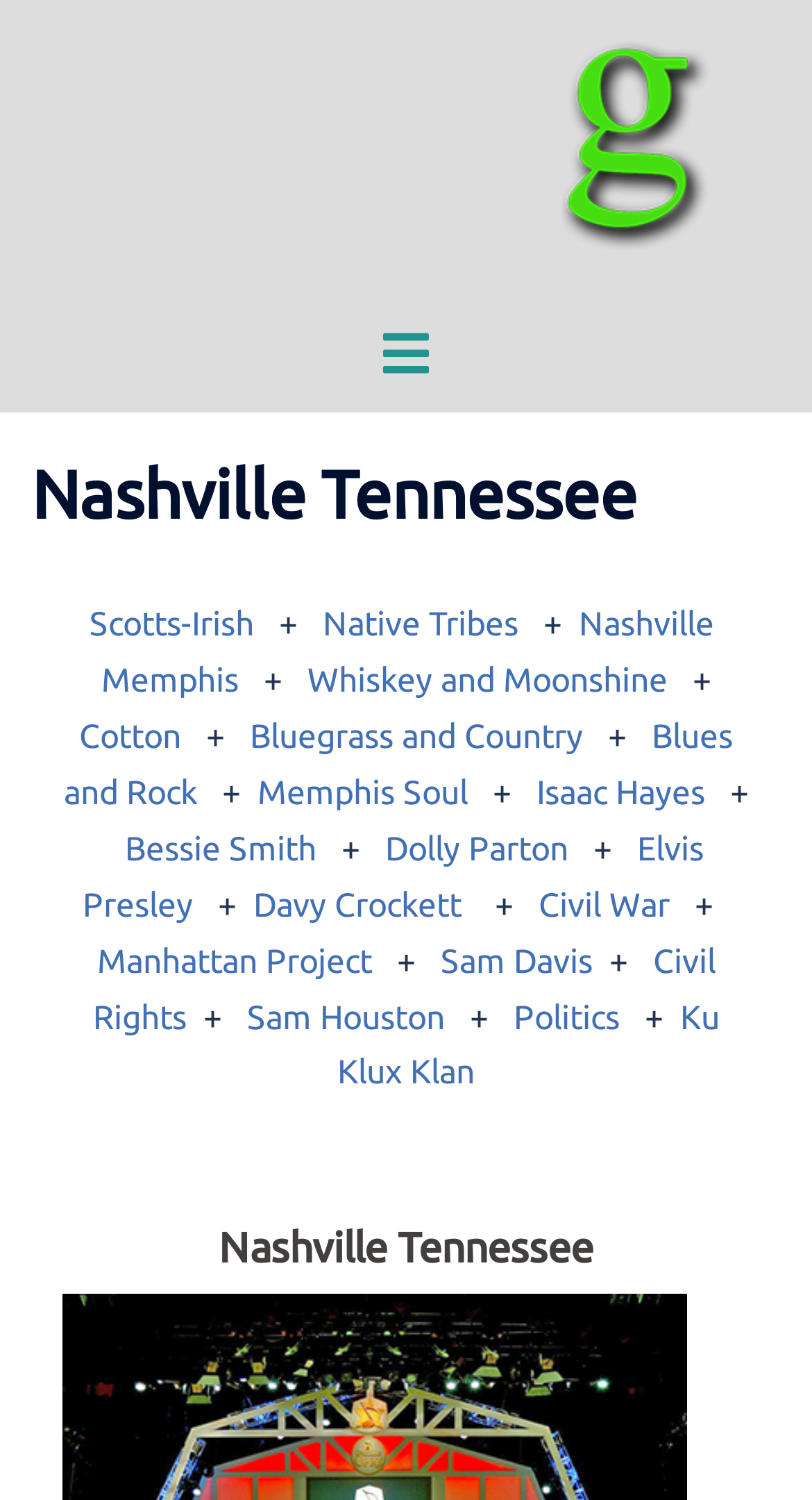Please determine the bounding box coordinates of the element to click in order to execute the following instruction: "Click the link to learn about Scotts-Irish". The coordinates should be four float numbers between 0 and 1, specified as [left, top, right, bottom].

[0.11, 0.403, 0.313, 0.428]